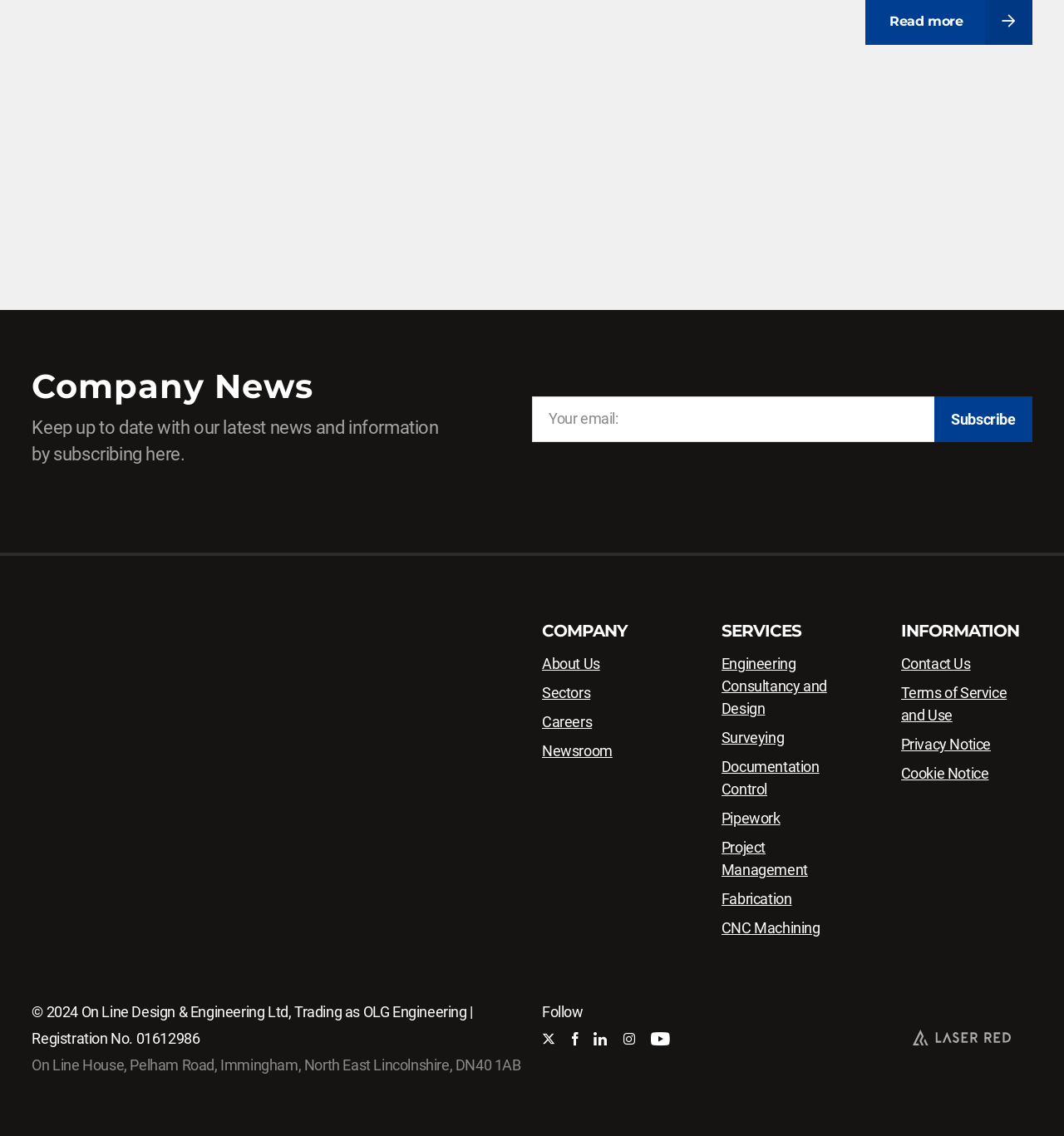Please specify the bounding box coordinates of the area that should be clicked to accomplish the following instruction: "Click on the 'Blog' link". The coordinates should consist of four float numbers between 0 and 1, i.e., [left, top, right, bottom].

None